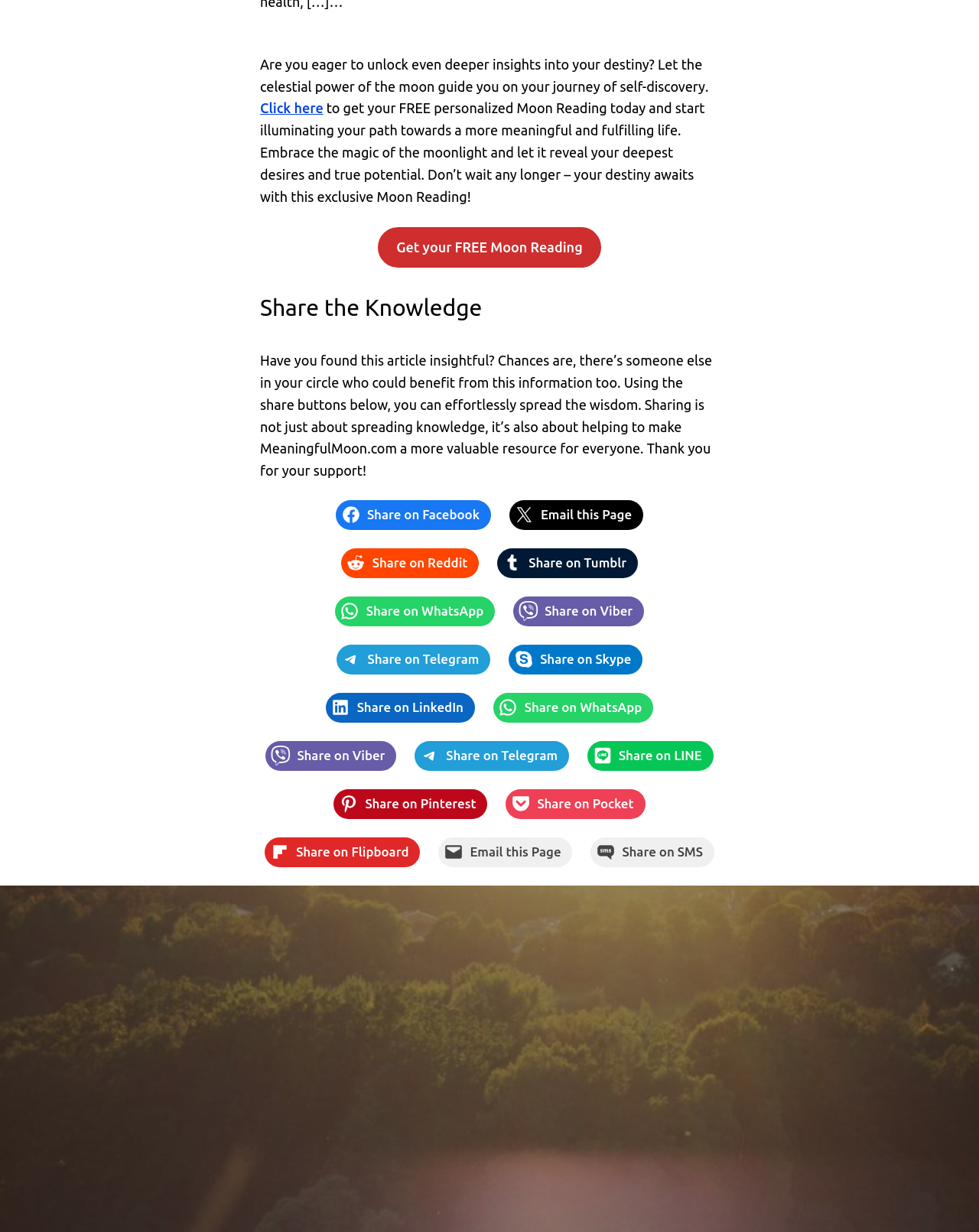Provide a brief response to the question using a single word or phrase: 
What is the tone of the webpage?

Encouraging